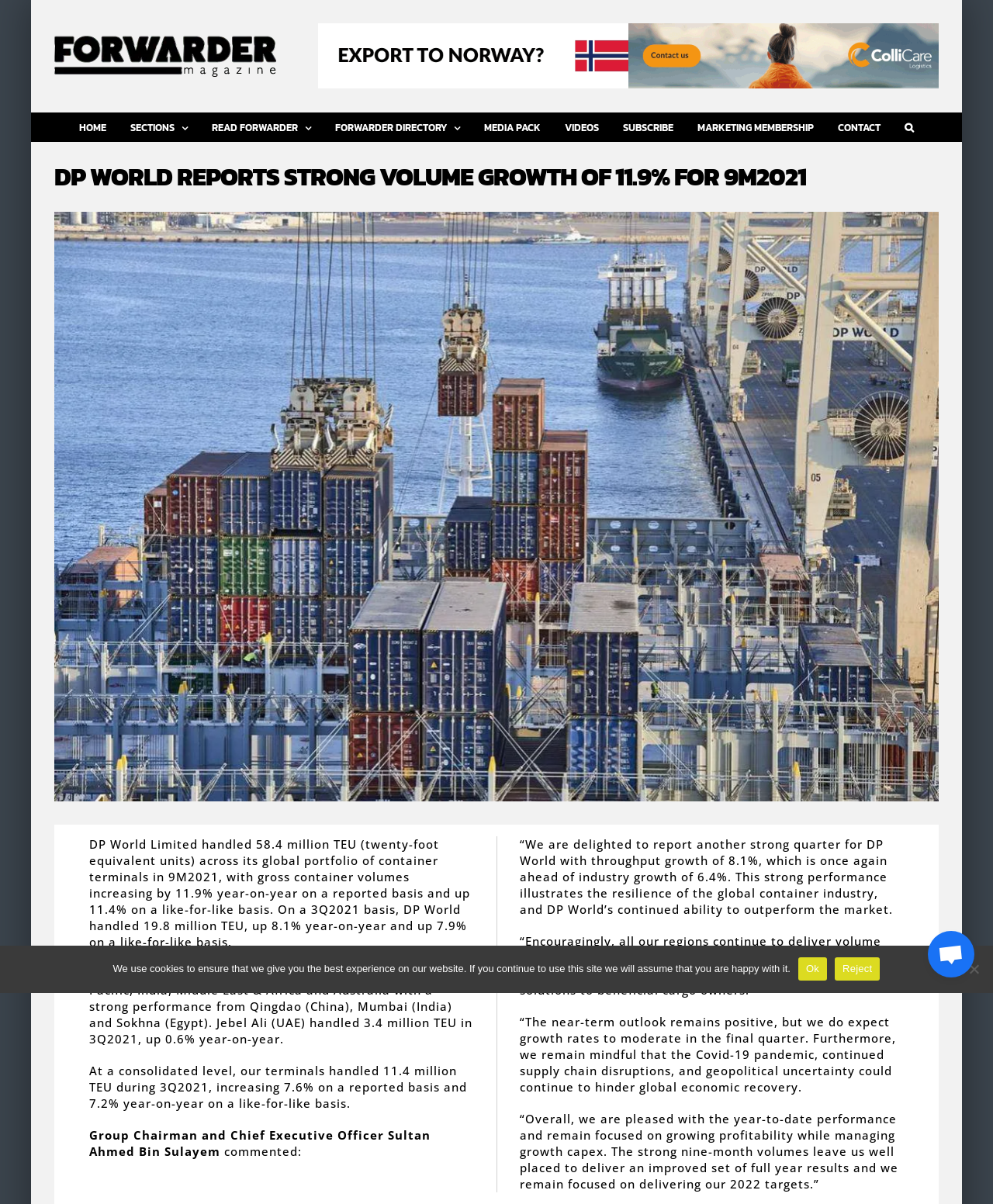Predict the bounding box coordinates of the area that should be clicked to accomplish the following instruction: "Search for something". The bounding box coordinates should consist of four float numbers between 0 and 1, i.e., [left, top, right, bottom].

[0.911, 0.093, 0.92, 0.117]